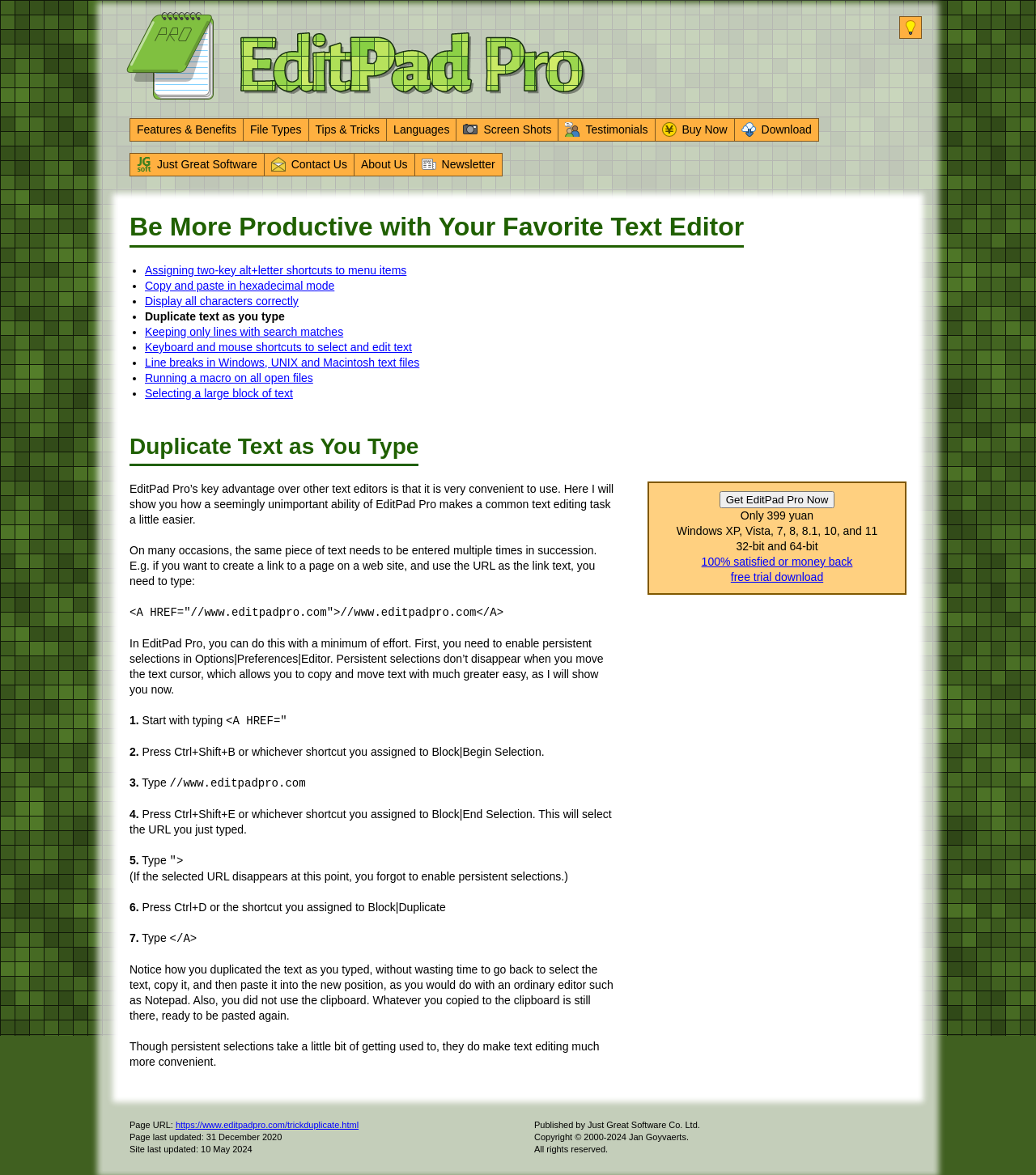Please give a succinct answer to the question in one word or phrase:
What is the last updated date of the webpage?

31 December 2020